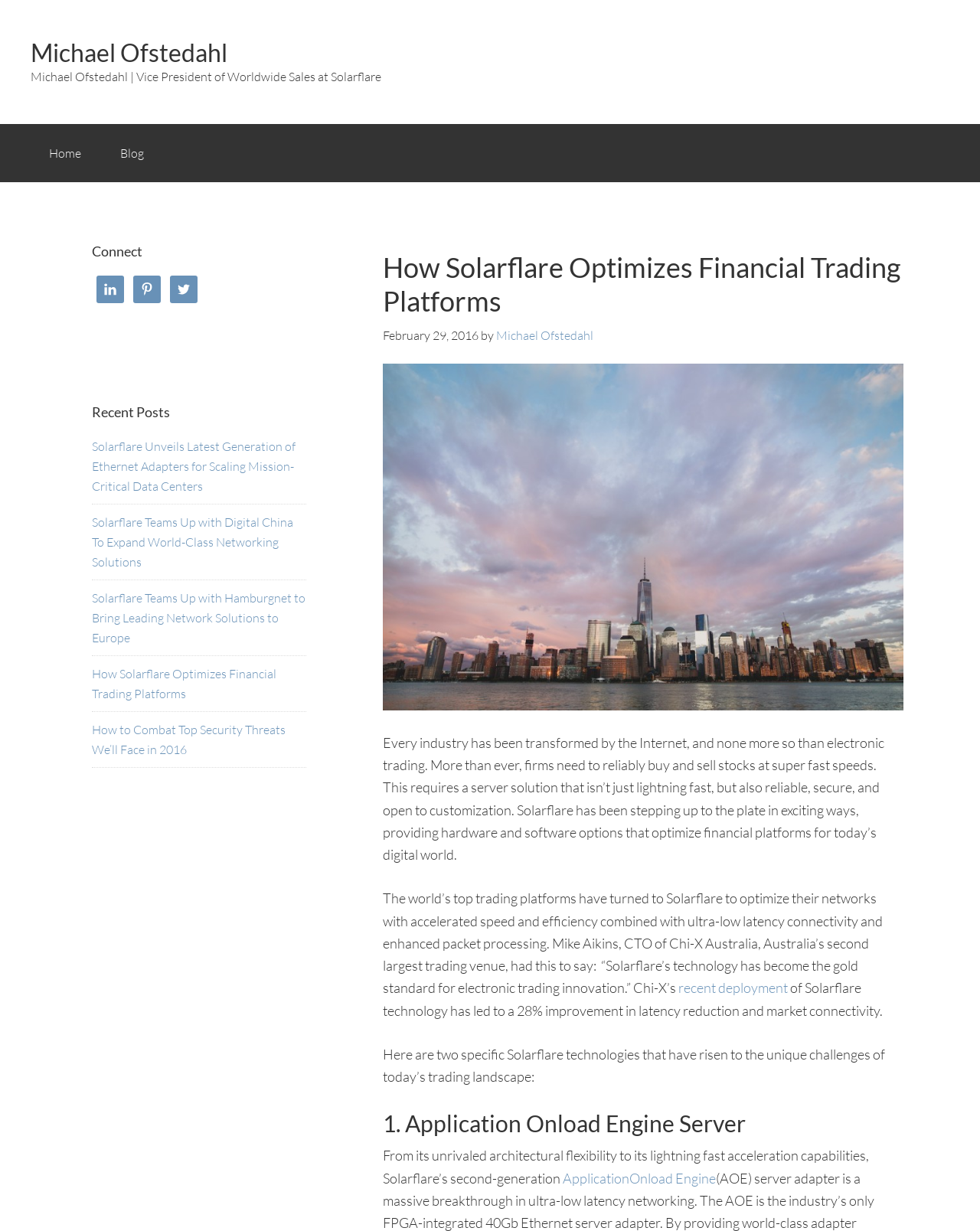What is the name of the author of the blog post?
From the details in the image, answer the question comprehensively.

The author's name is mentioned in the link 'Michael Ofstedahl' at the top of the page, and also in the text 'by Michael Ofstedahl' below the heading 'How Solarflare Optimizes Financial Trading Platforms'.